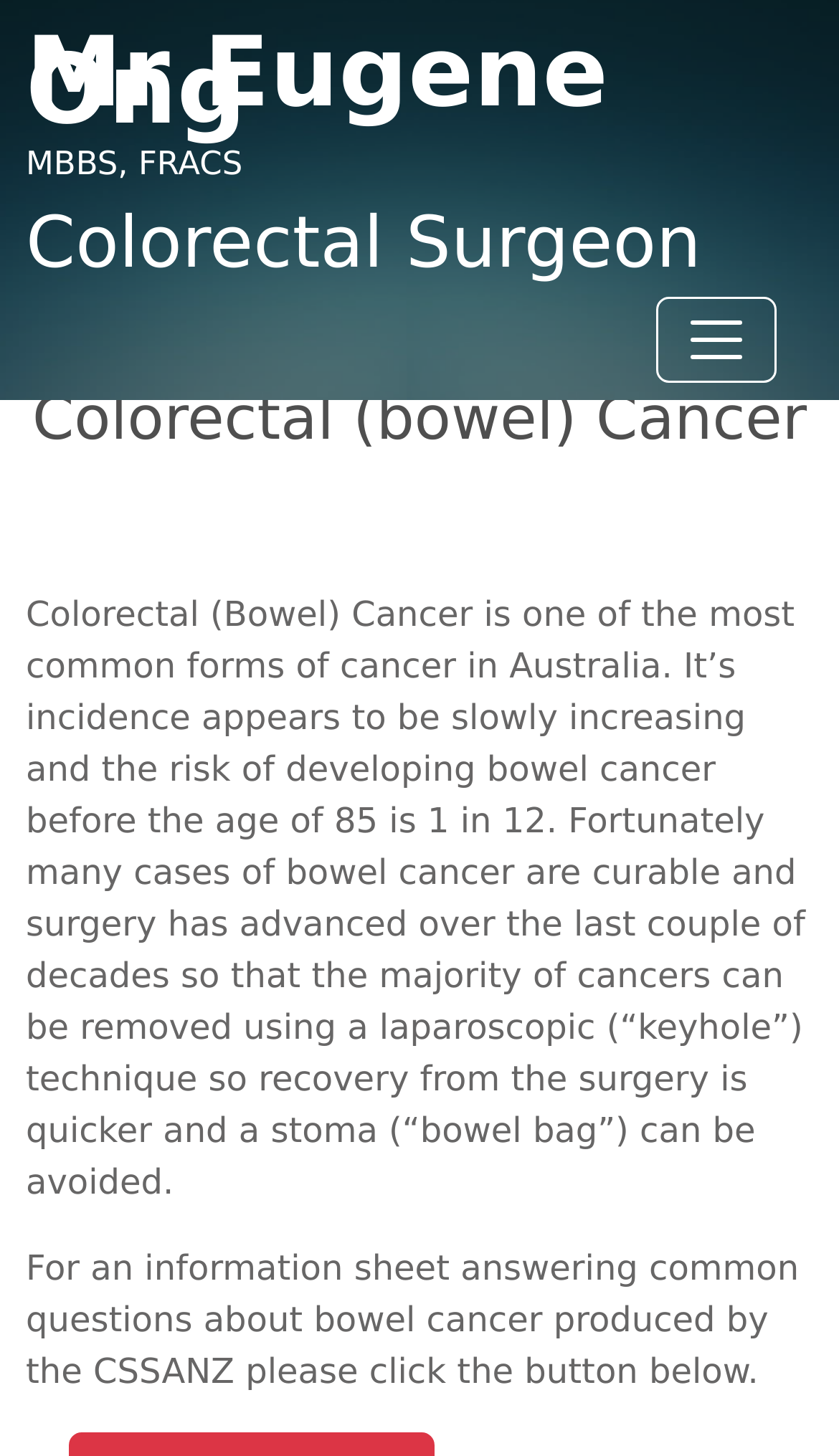Given the element description: "Toggle navigation", predict the bounding box coordinates of this UI element. The coordinates must be four float numbers between 0 and 1, given as [left, top, right, bottom].

[0.782, 0.203, 0.925, 0.262]